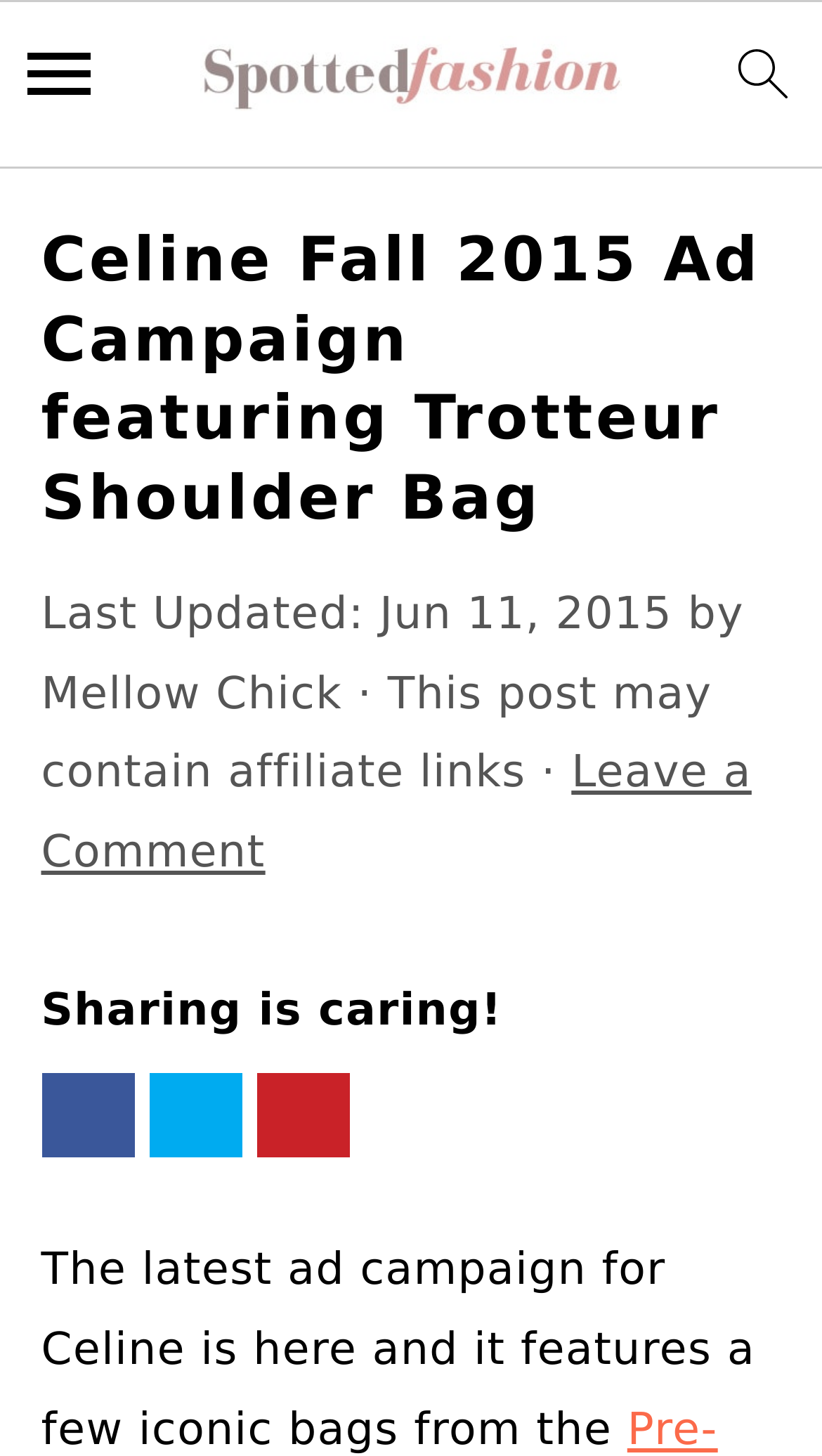Provide a brief response to the question using a single word or phrase: 
What is the purpose of the webpage?

To share fashion news